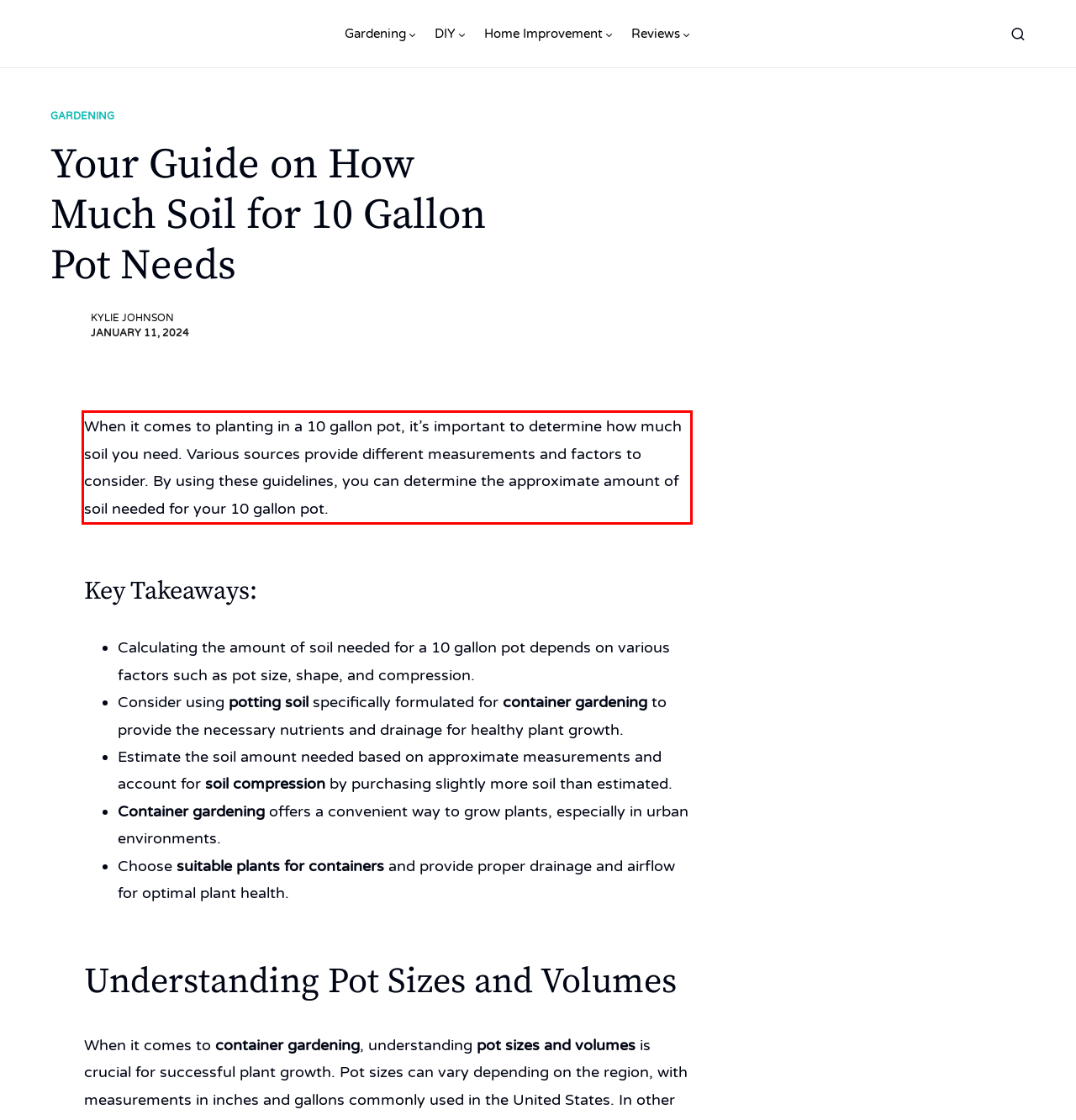Your task is to recognize and extract the text content from the UI element enclosed in the red bounding box on the webpage screenshot.

When it comes to planting in a 10 gallon pot, it’s important to determine how much soil you need. Various sources provide different measurements and factors to consider. By using these guidelines, you can determine the approximate amount of soil needed for your 10 gallon pot.